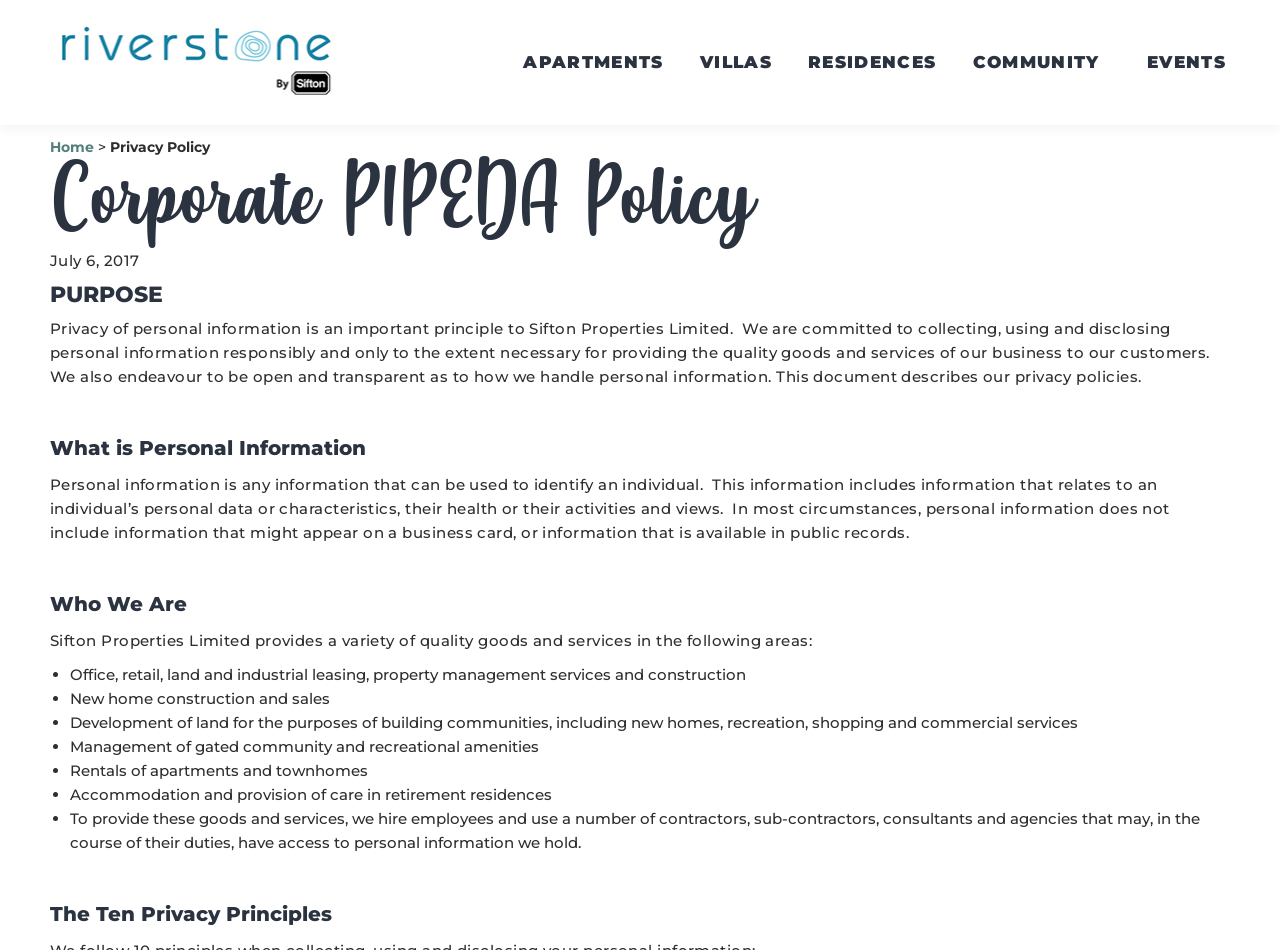Find the coordinates for the bounding box of the element with this description: "parent_node: Riverstone – by Sifton".

[0.039, 0.024, 0.273, 0.107]